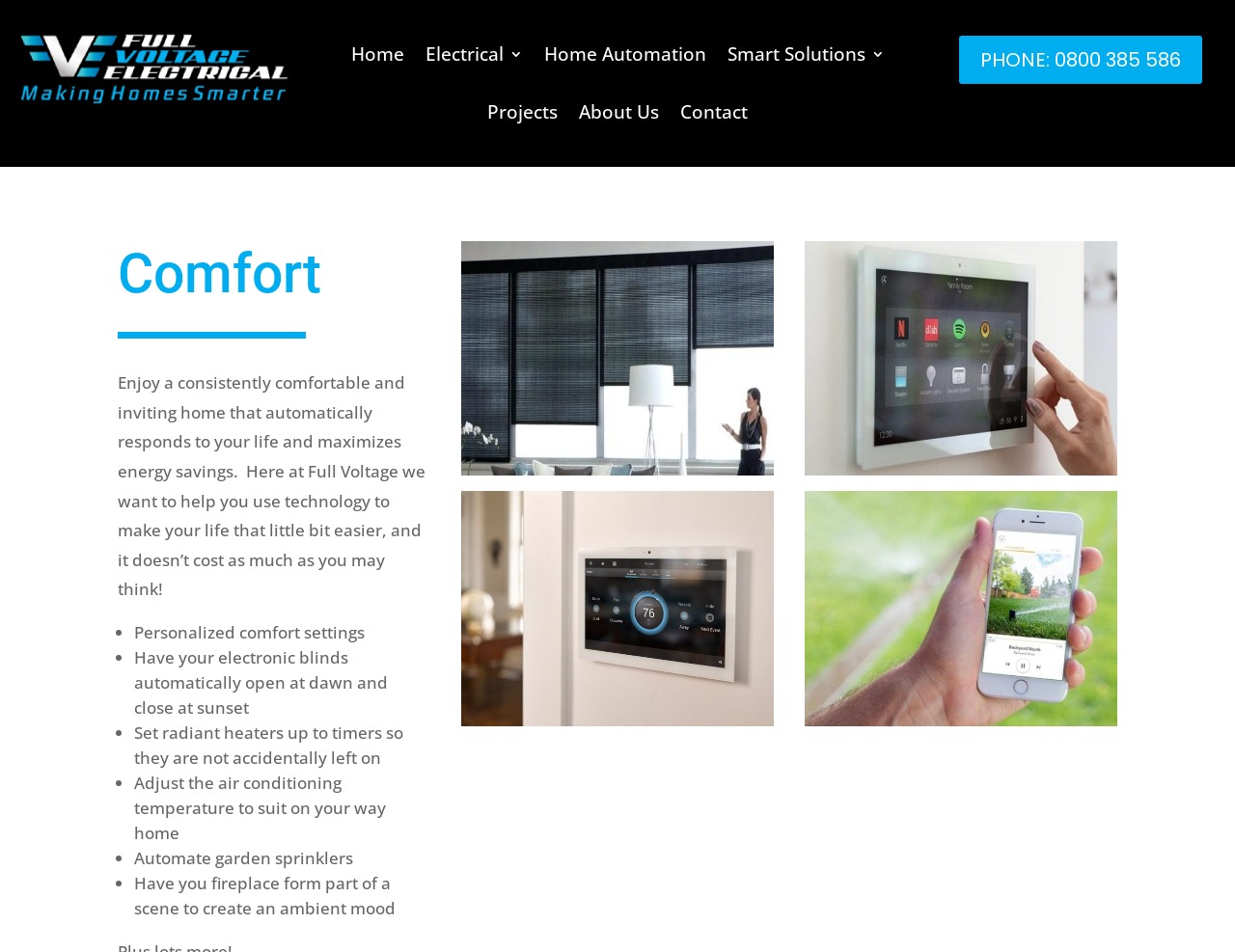What can be automated?
Make sure to answer the question with a detailed and comprehensive explanation.

The automation of electronic blinds is mentioned in the text 'Have your electronic blinds automatically open at dawn and close at sunset' which suggests that electronic blinds can be automated using the technology provided by Full Voltage.